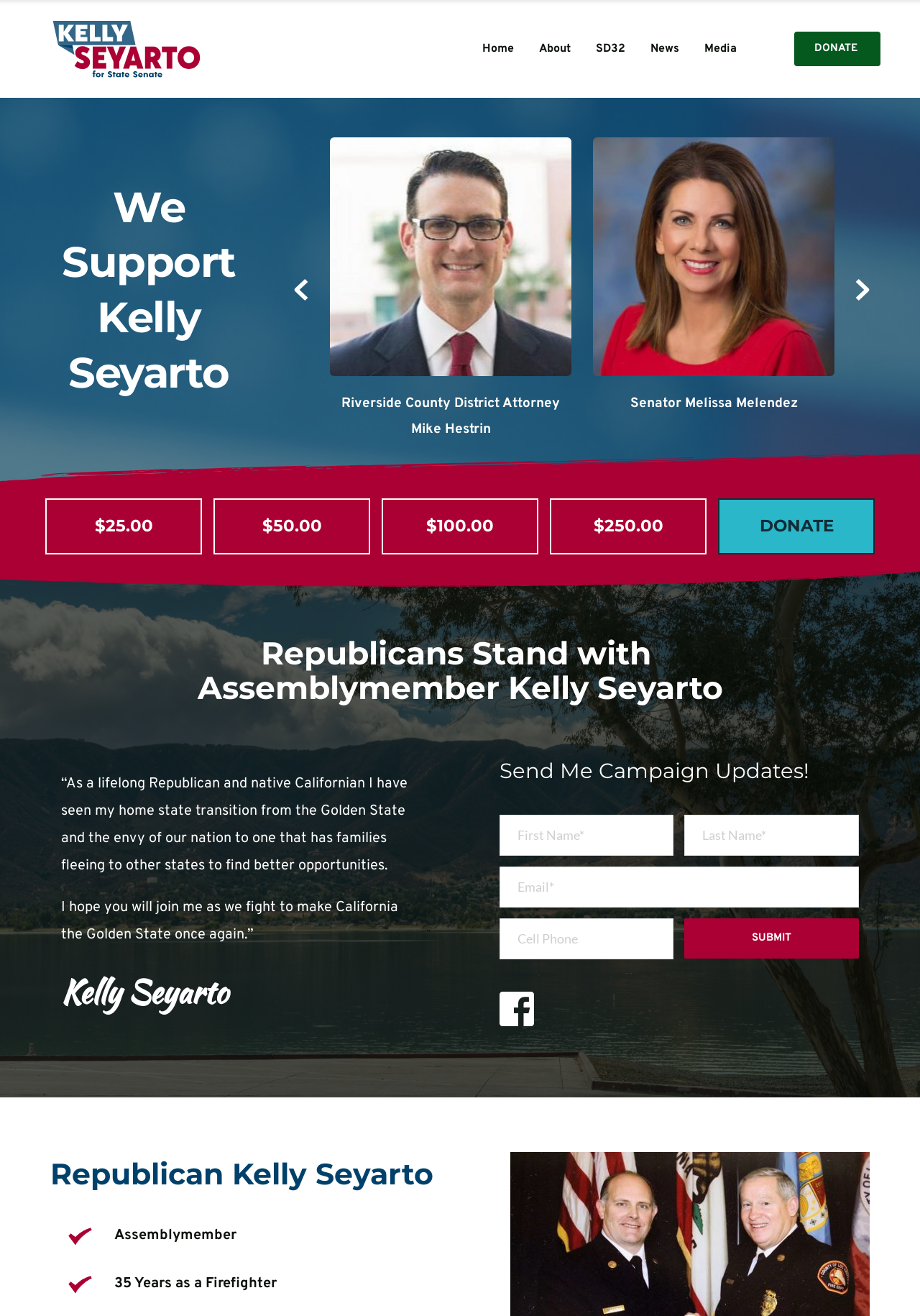What is the name of the assemblymember?
Look at the image and provide a short answer using one word or a phrase.

Kelly Seyarto